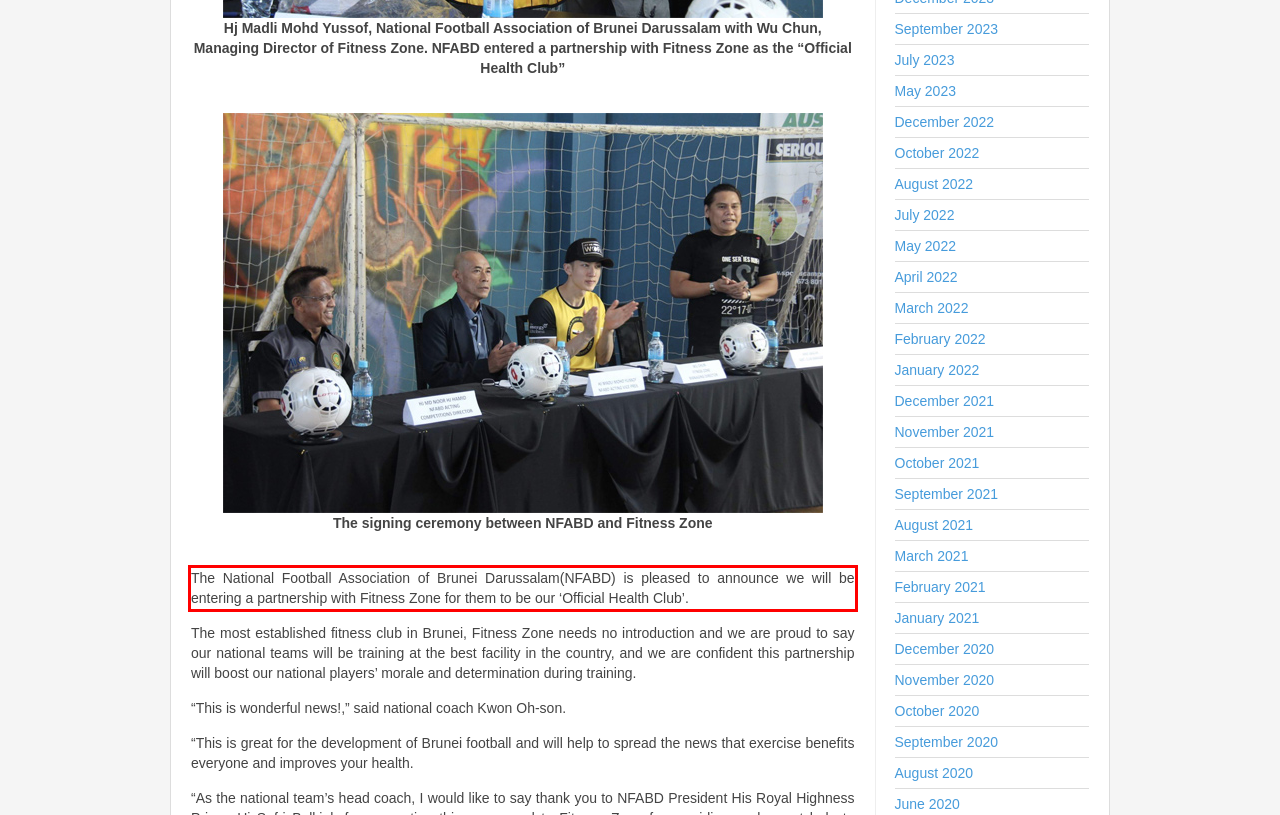Using the provided webpage screenshot, identify and read the text within the red rectangle bounding box.

The National Football Association of Brunei Darussalam(NFABD) is pleased to announce we will be entering a partnership with Fitness Zone for them to be our ‘Official Health Club’.